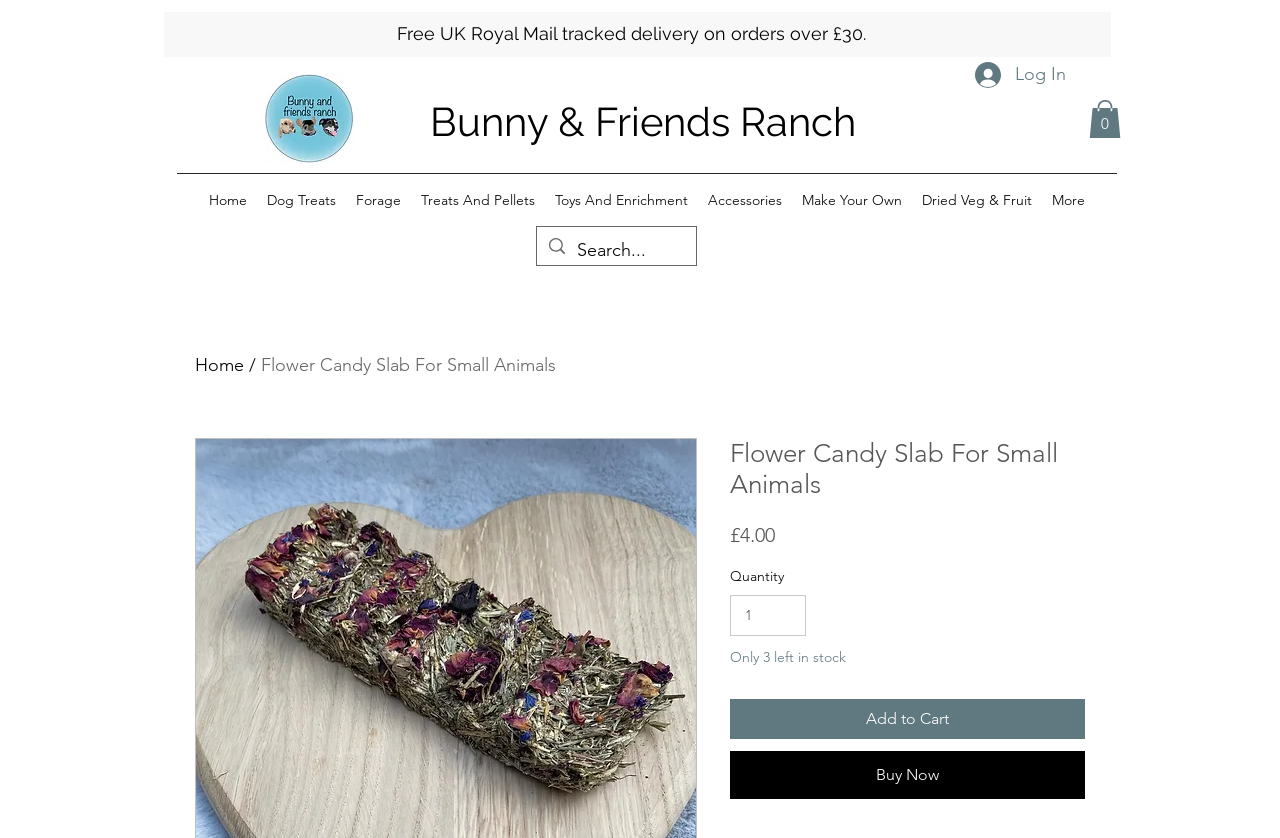Given the element description: "Dried Veg & Fruit", predict the bounding box coordinates of this UI element. The coordinates must be four float numbers between 0 and 1, given as [left, top, right, bottom].

[0.712, 0.221, 0.814, 0.256]